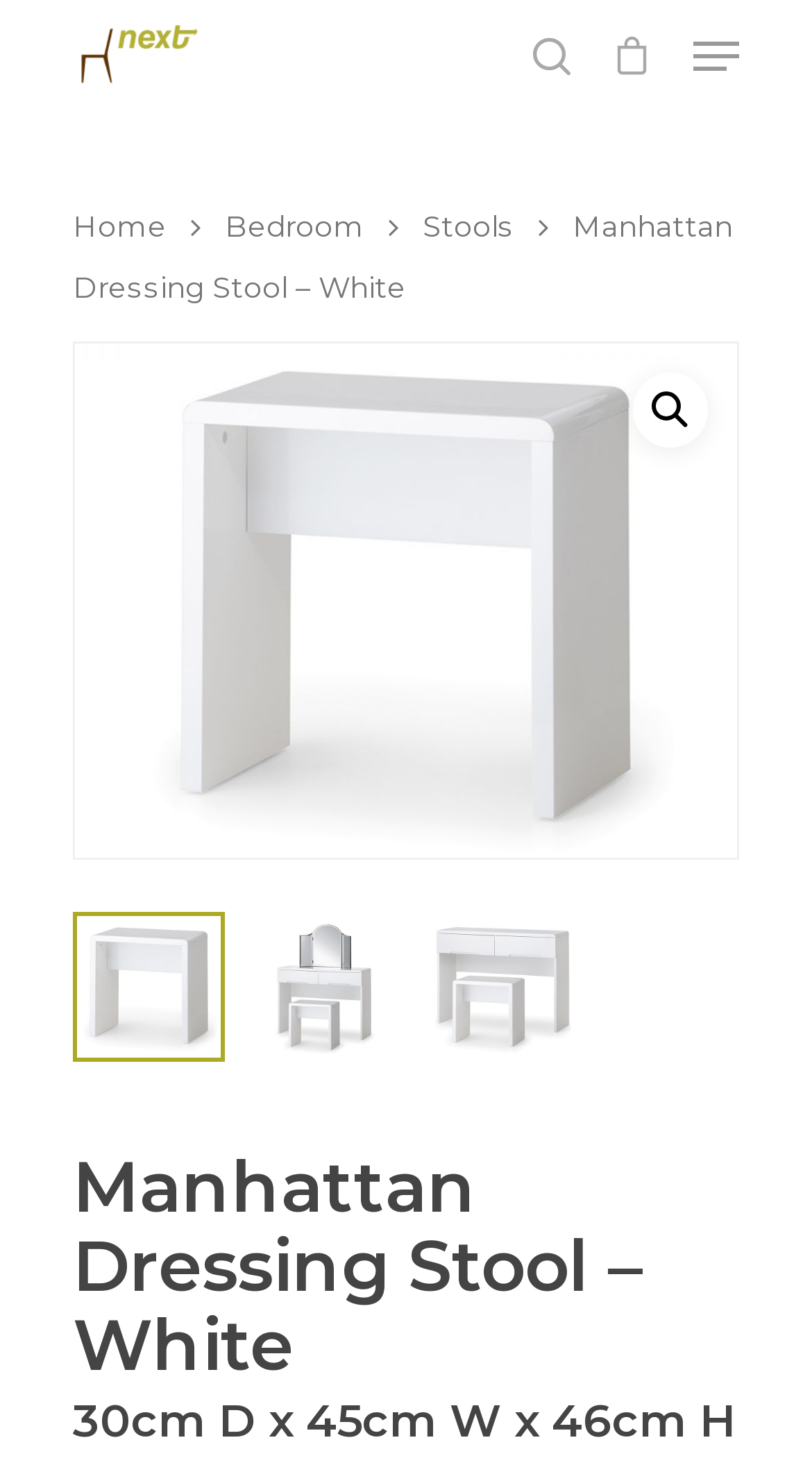Illustrate the webpage with a detailed description.

This webpage is about a product, specifically a Manhattan Dressing Stool in White, sold by Next Furniture Acton. At the top of the page, there is a search bar with a placeholder text "Search" and a button to submit the search query. Next to the search bar, there are several links, including "Next Furniture Acton" with an accompanying image, a navigation menu, and a link with a magnifying glass icon.

Below the search bar, there is a breadcrumb navigation menu with links to "Home", "Bedroom", and "Stools". The current page is highlighted as "Manhattan Dressing Stool – White". 

The main content of the page is divided into two sections. On the left side, there are links to various categories, including "Mattresses", "Beds", "Living", "Dining", "Wardrobes", "Children", and "Bedroom". Each category has several sub-links to more specific products.

On the right side, there is a large image of the Manhattan Dressing Stool in White, taking up most of the space. Below the image, there are two headings: "Manhattan Dressing Stool – White" and "30cm D x 45cm W x 46cm H", which provide details about the product's dimensions.